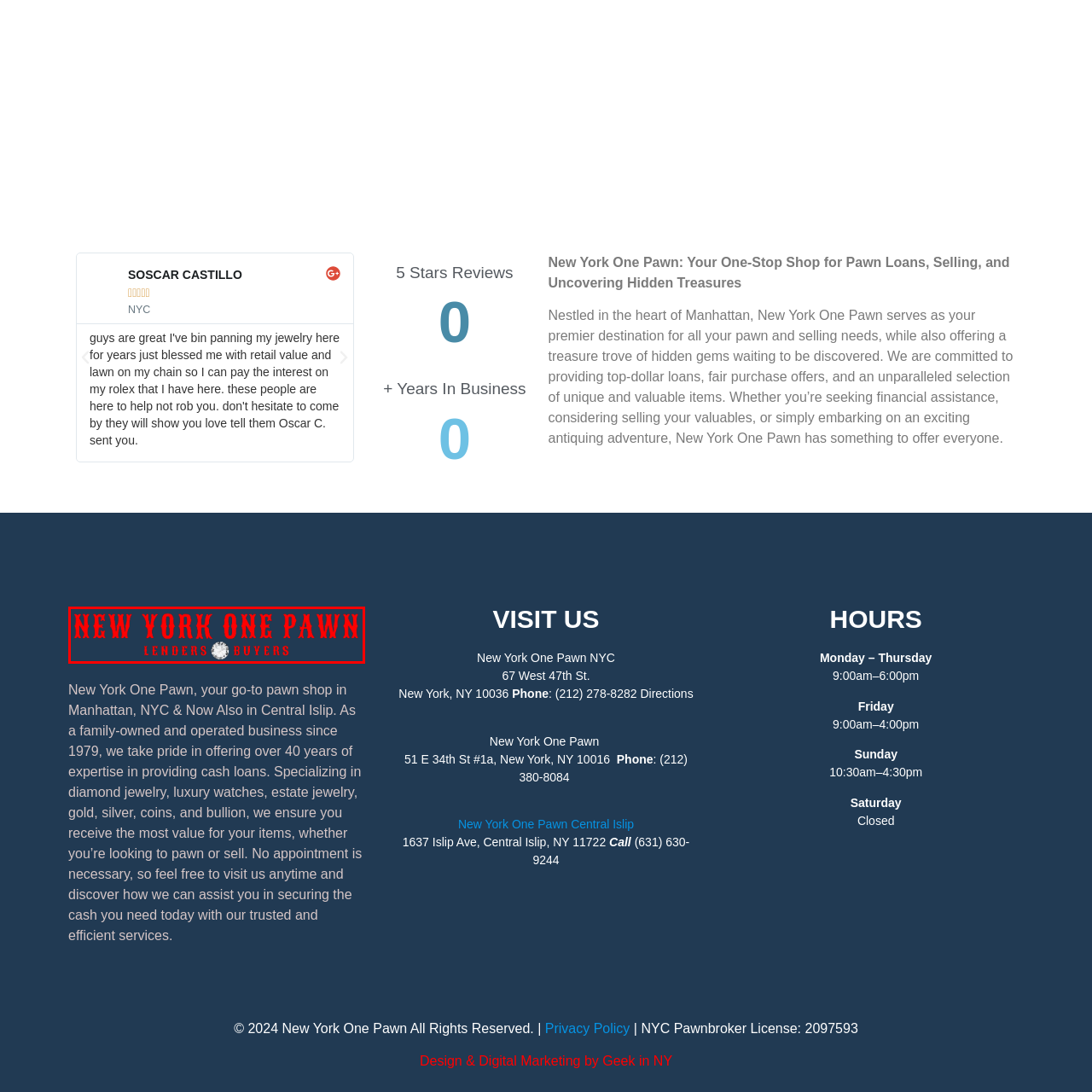Observe the image confined by the red frame and answer the question with a single word or phrase:
What is the purpose of the logo?

Visual representation